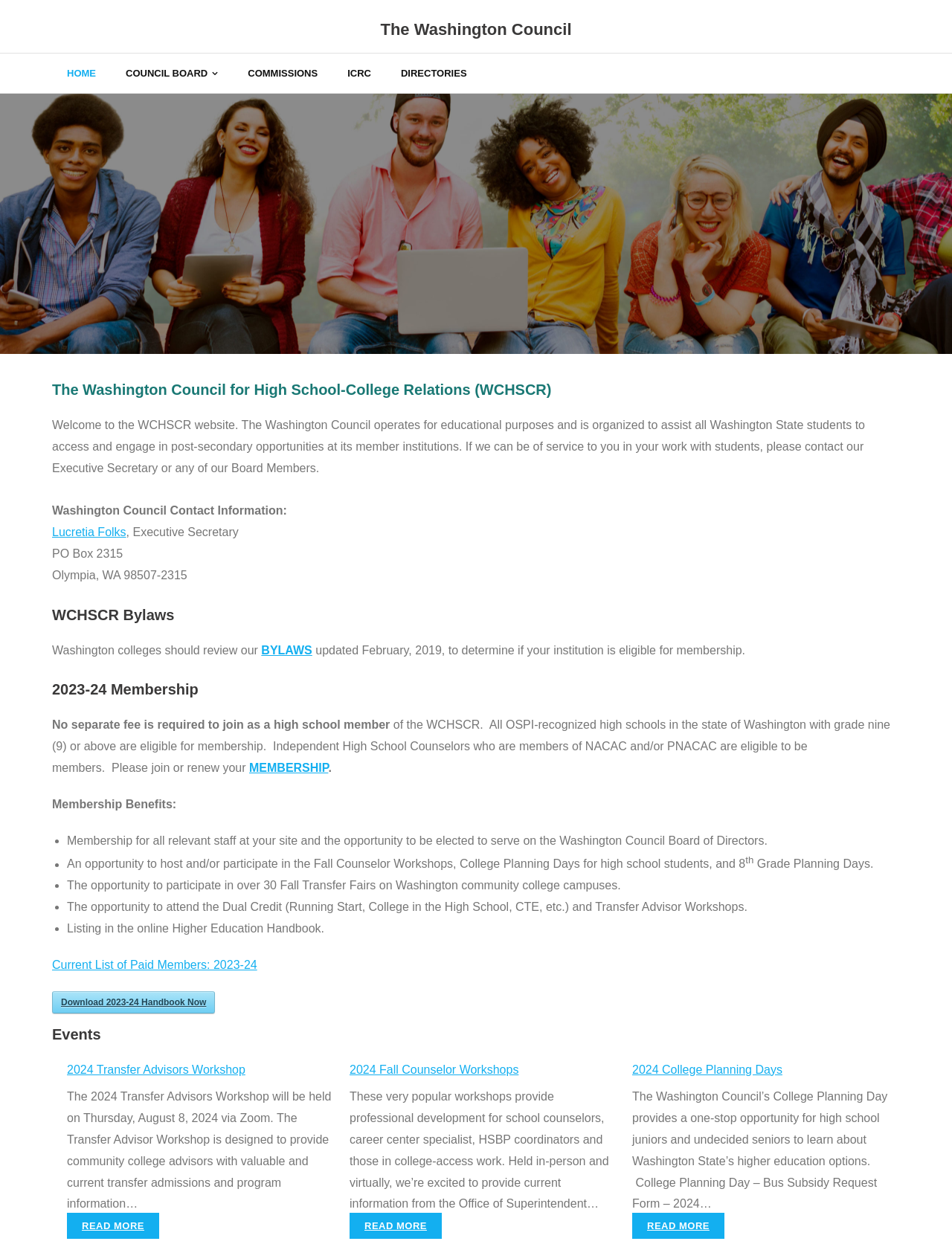Please determine the main heading text of this webpage.

The Washington Council